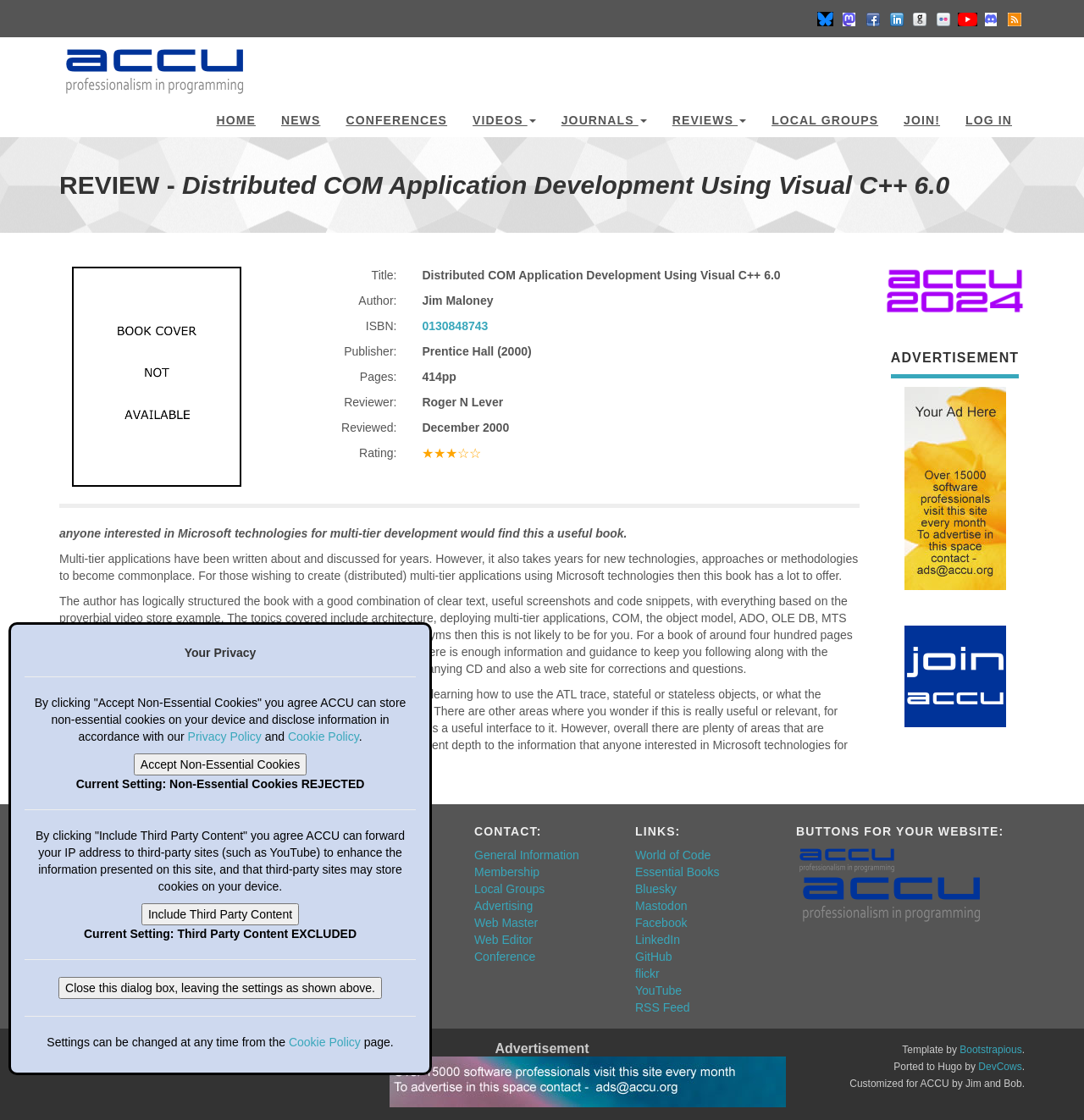Please locate the bounding box coordinates of the element's region that needs to be clicked to follow the instruction: "Click on the 'csteinhoff@queensbury.com' email link". The bounding box coordinates should be provided as four float numbers between 0 and 1, i.e., [left, top, right, bottom].

None